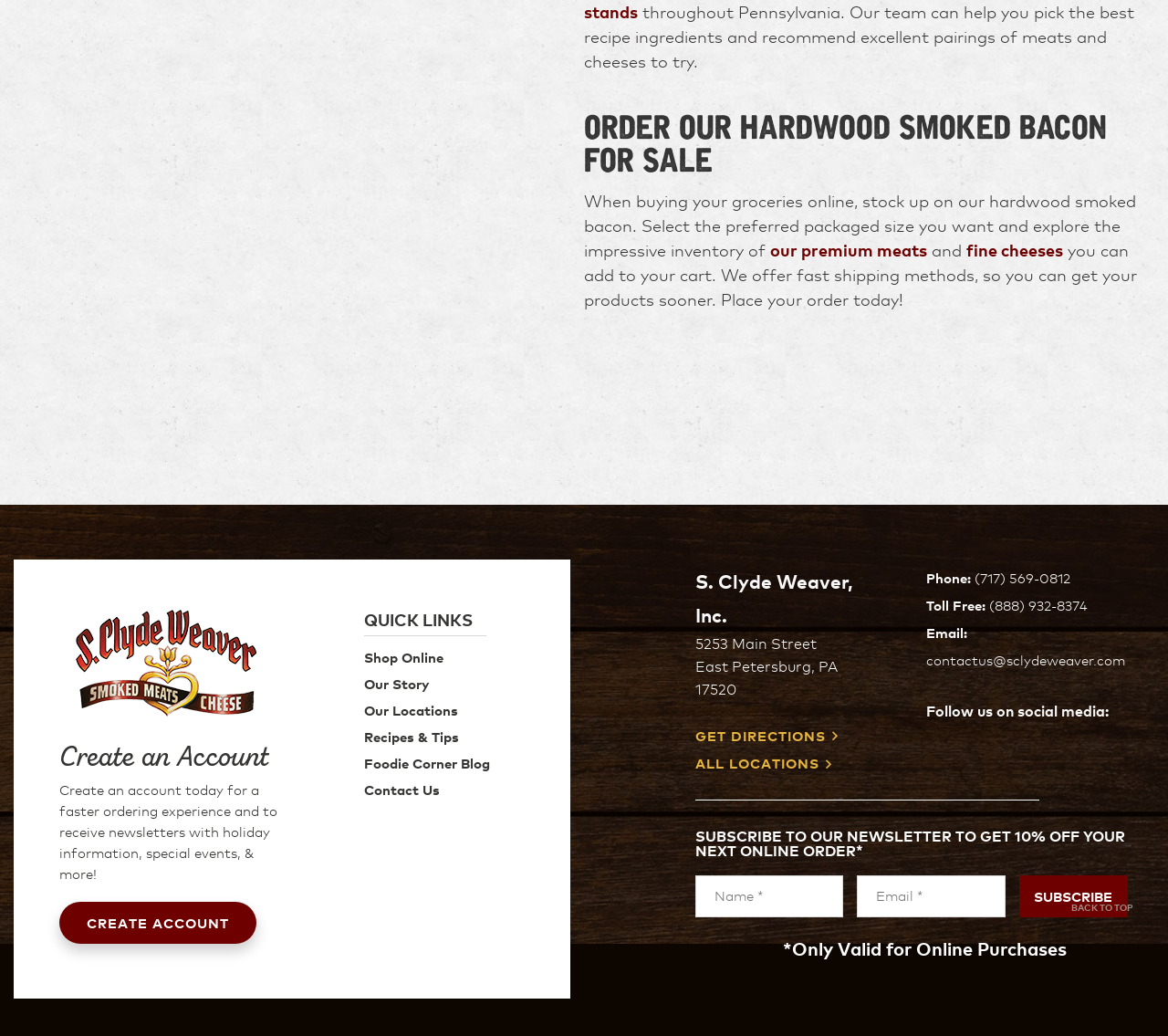What is the company's phone number? Observe the screenshot and provide a one-word or short phrase answer.

(717) 569-0812